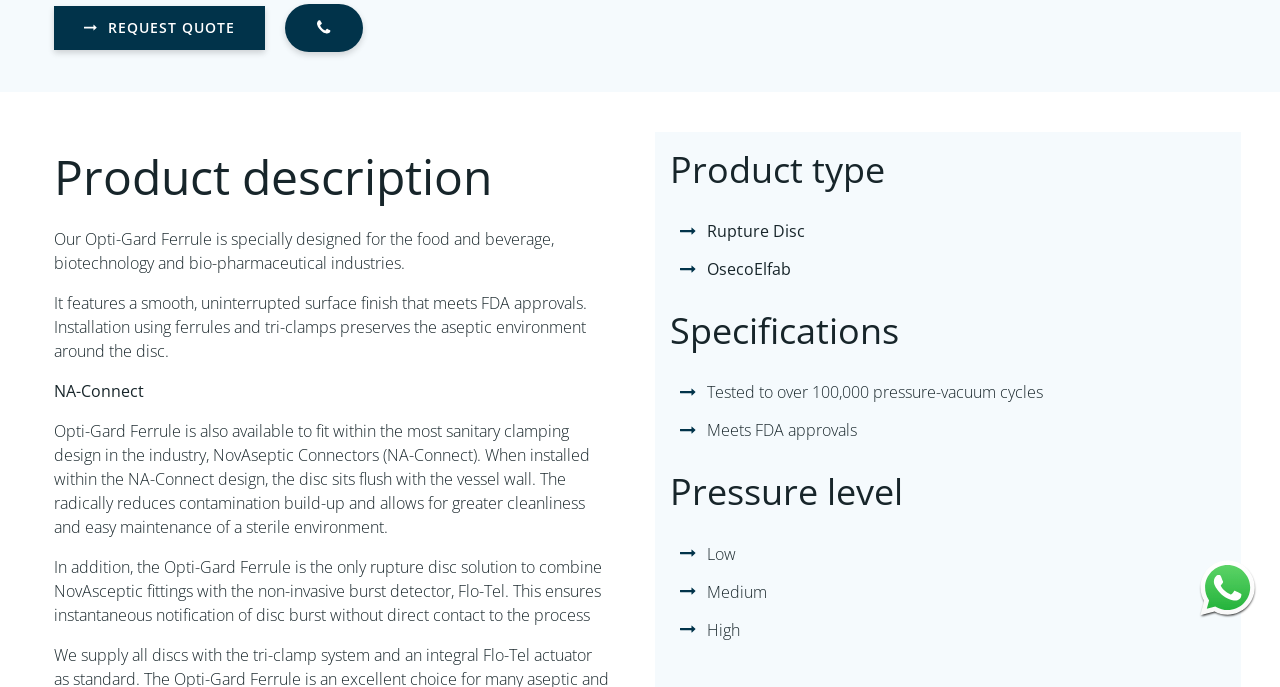Find the bounding box coordinates for the UI element whose description is: "parent_node: Skip to content". The coordinates should be four float numbers between 0 and 1, in the format [left, top, right, bottom].

[0.934, 0.808, 0.984, 0.902]